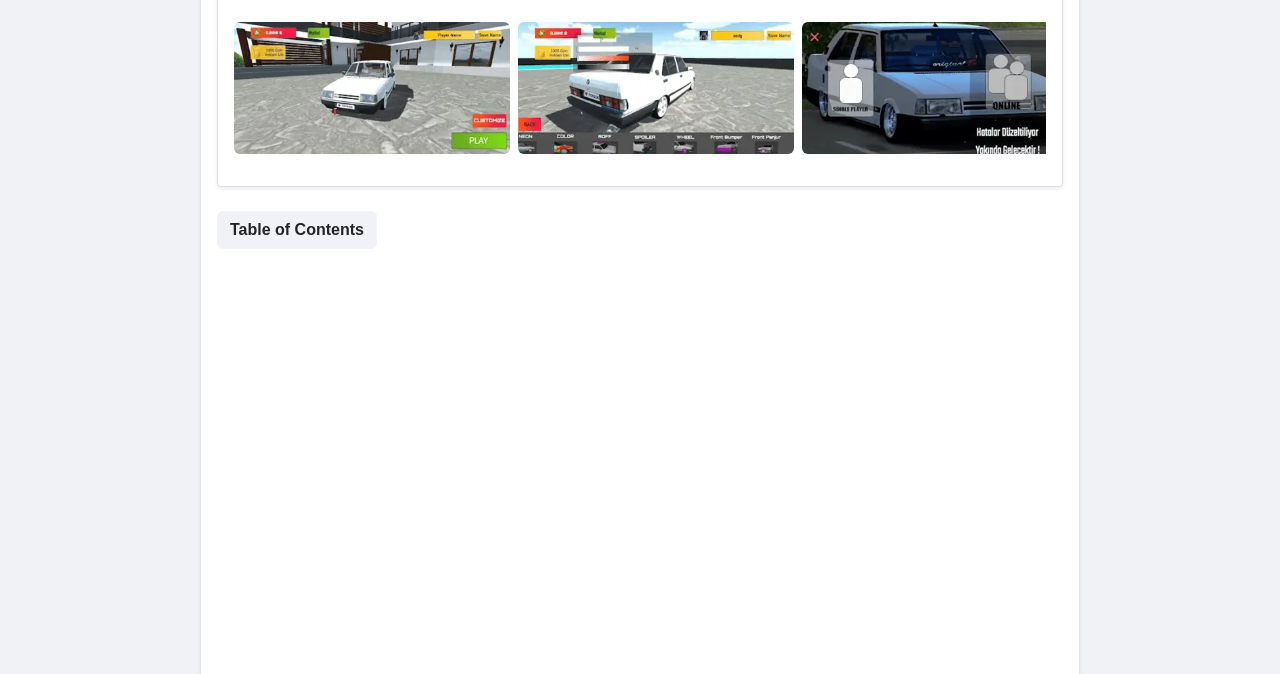Identify the bounding box for the element characterized by the following description: "Table of Contents".

[0.17, 0.313, 0.294, 0.369]